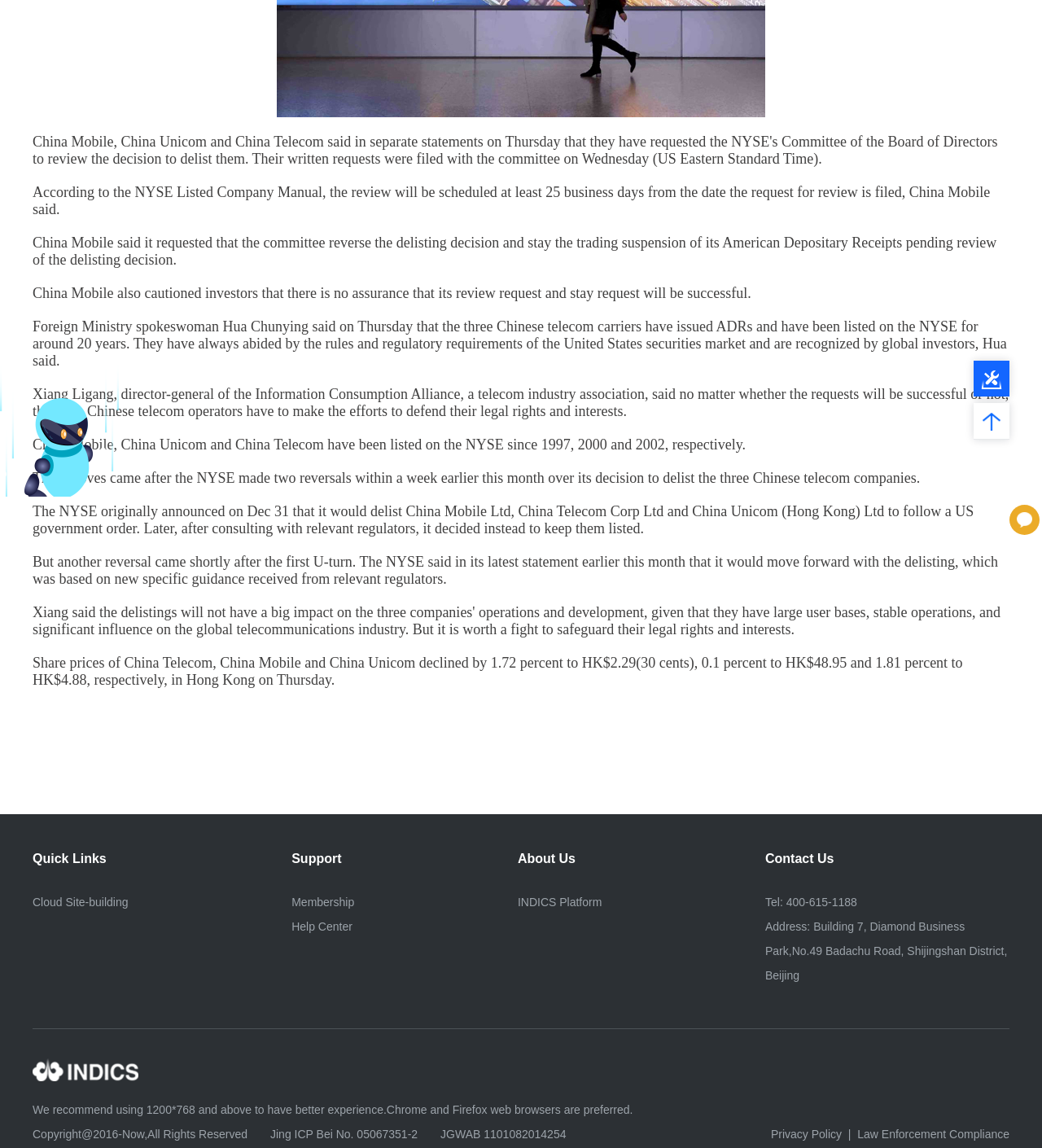Locate the UI element described by Cloud Site-building and provide its bounding box coordinates. Use the format (top-left x, top-left y, bottom-right x, bottom-right y) with all values as floating point numbers between 0 and 1.

[0.031, 0.751, 0.123, 0.772]